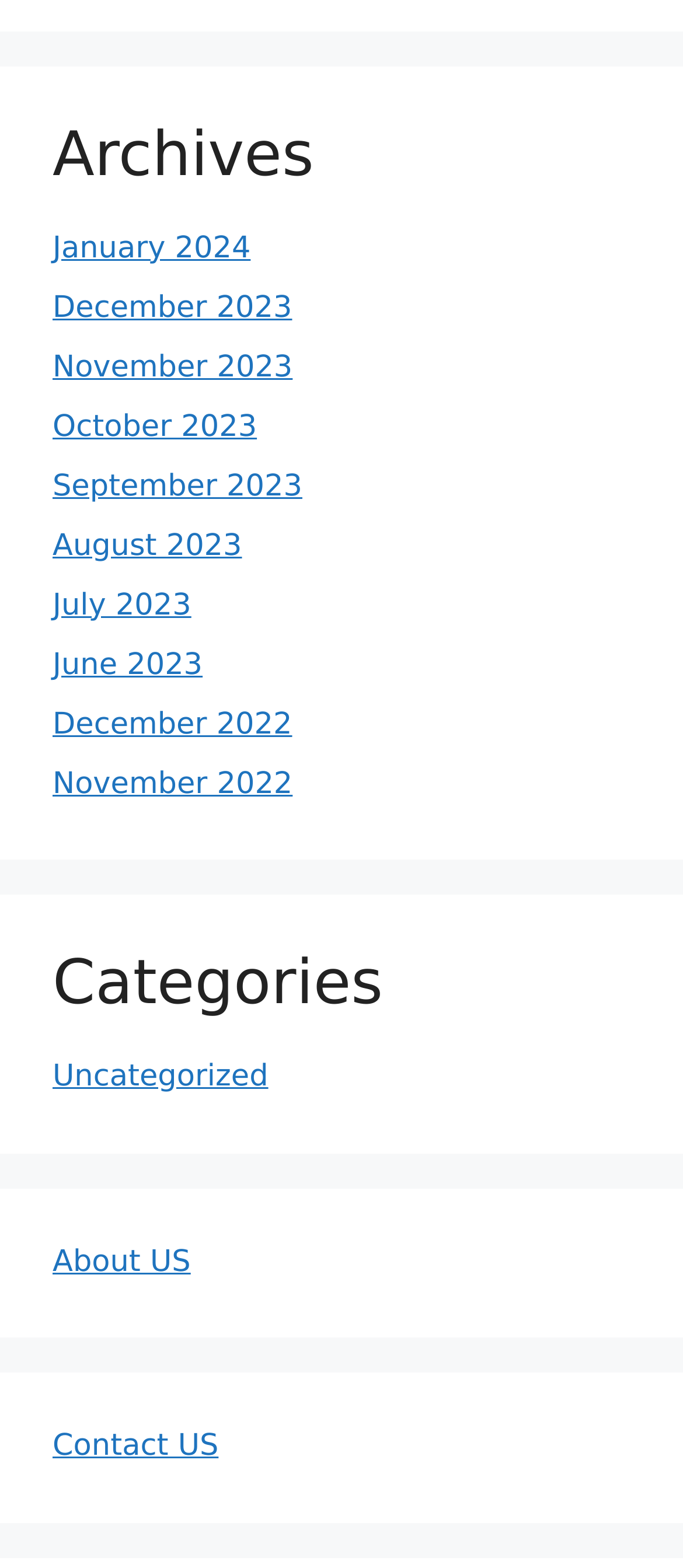How many categories are listed?
Please respond to the question with as much detail as possible.

Under the 'Categories' heading, I can see only one link, which is 'Uncategorized', so there is only one category listed.